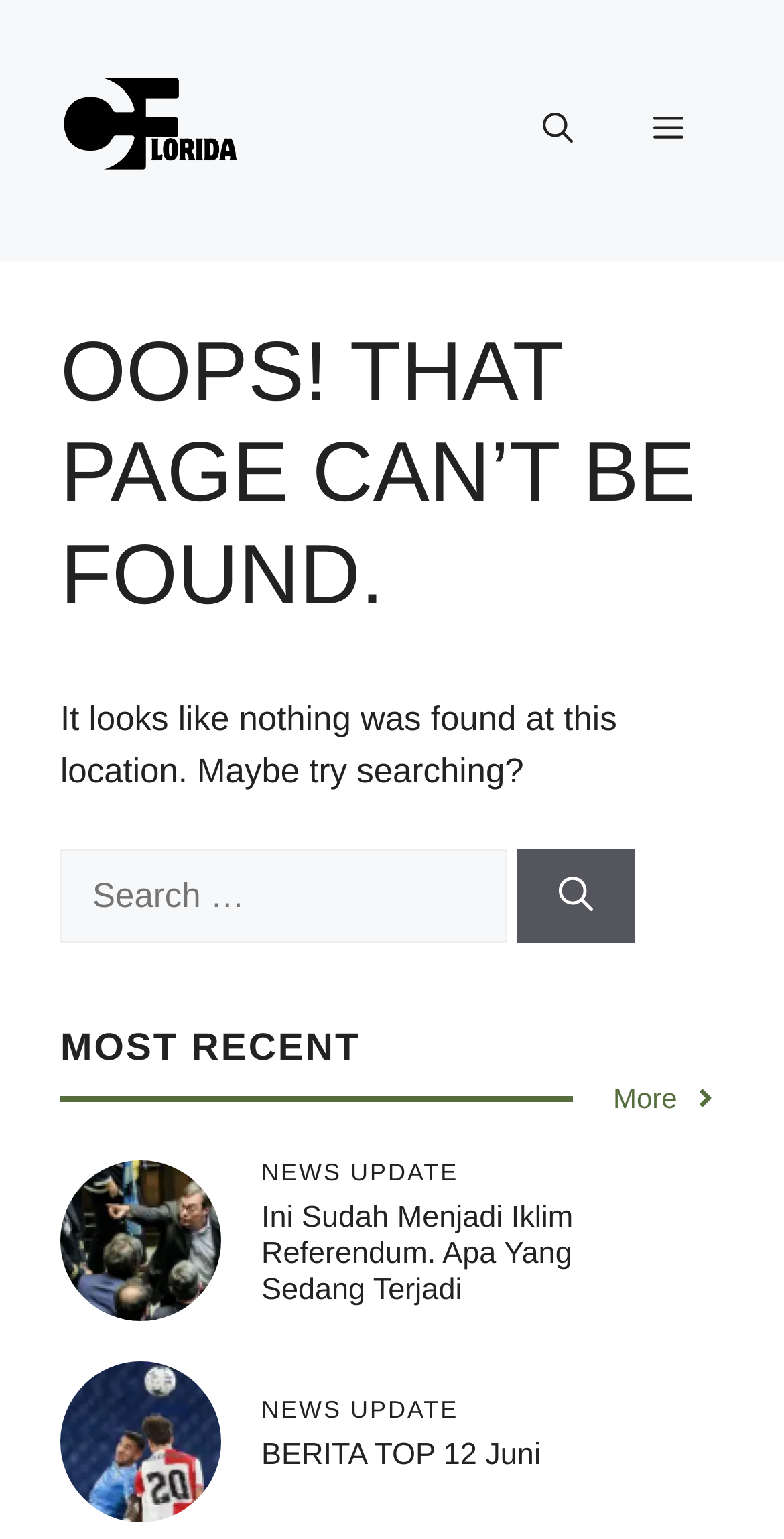Identify and provide the main heading of the webpage.

OOPS! THAT PAGE CAN’T BE FOUND.